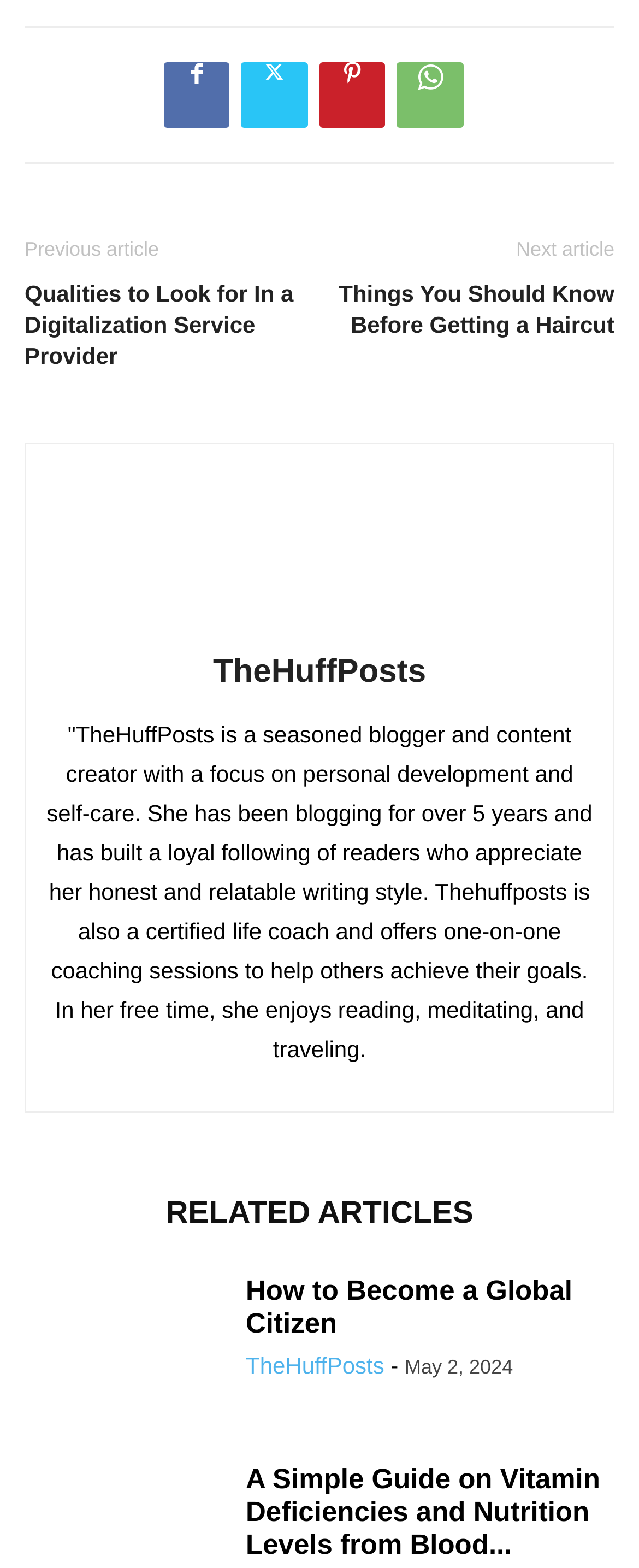How many related articles are listed?
Please give a detailed and thorough answer to the question, covering all relevant points.

In the 'RELATED ARTICLES' section, there are three links to different articles, namely 'How to Become a Global Citizen', 'A Simple Guide on Vitamin Deficiencies and Nutrition Levels from Blood...', and another article with no specific title.